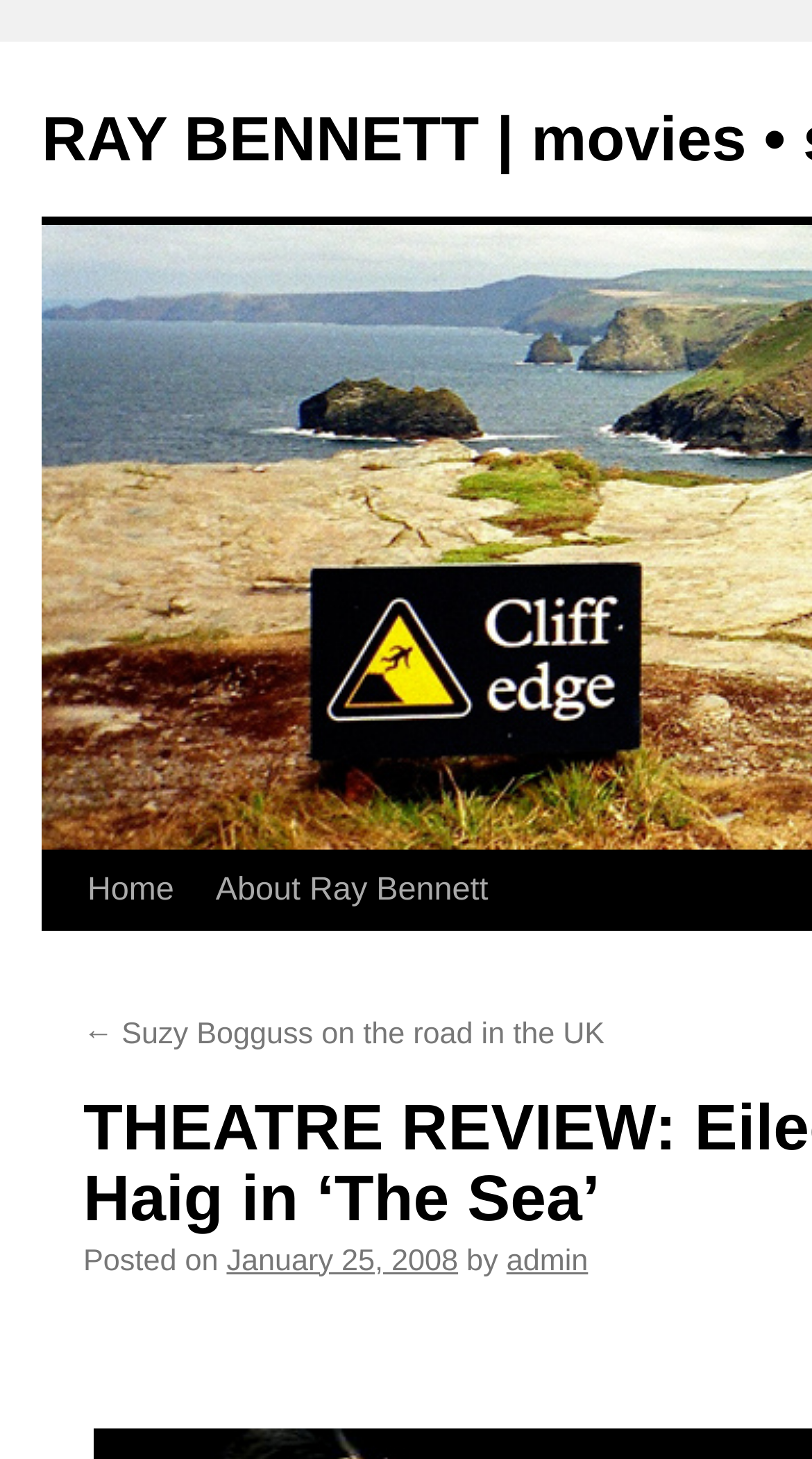What is the name of the author of this article?
Using the picture, provide a one-word or short phrase answer.

admin